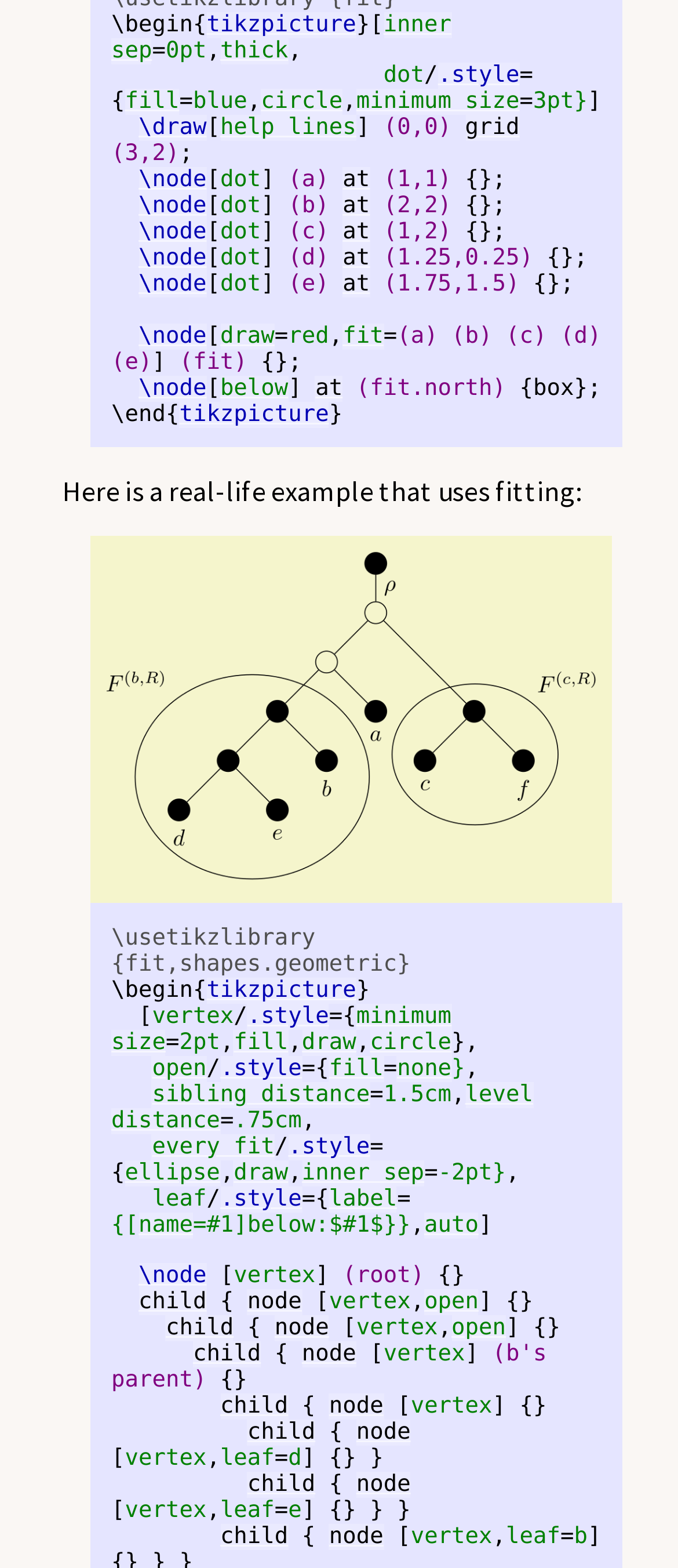Please study the image and answer the question comprehensively:
What is the purpose of the grid command?

The purpose of the grid command is to draw a grid, which is used to help with the placement of nodes and other elements in the diagram.